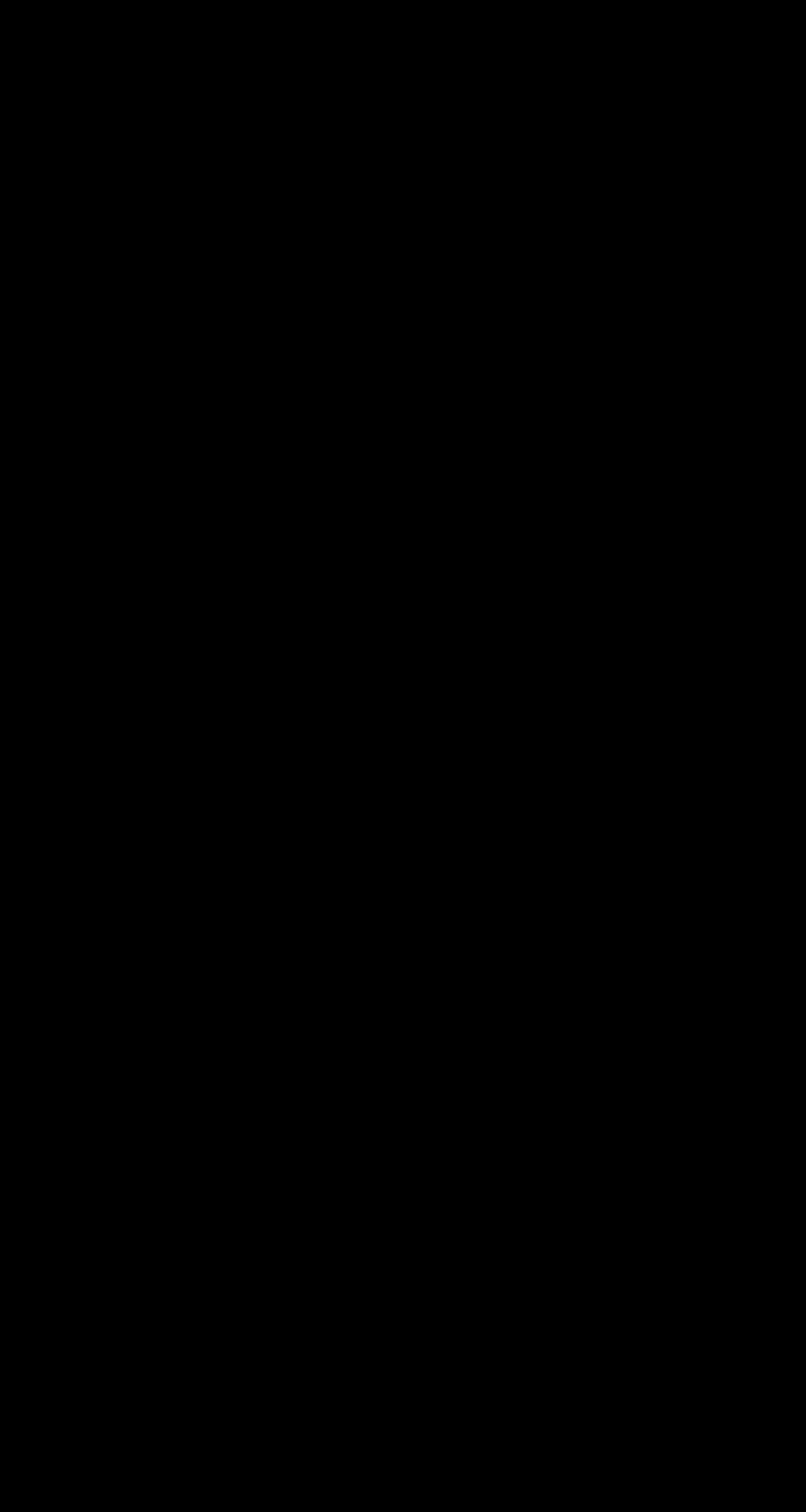Please pinpoint the bounding box coordinates for the region I should click to adhere to this instruction: "Click to order a signed copy directly from the author".

None